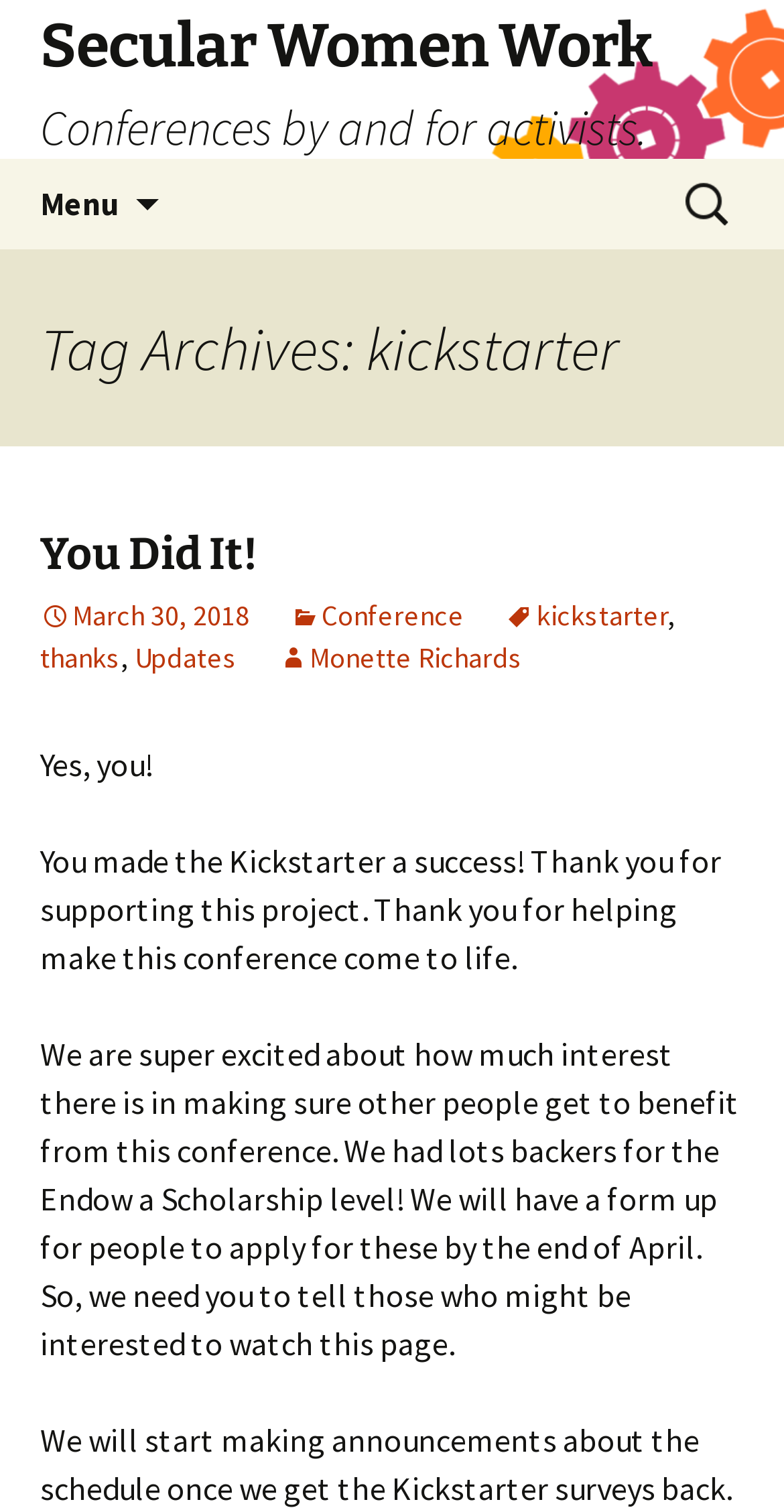Given the description: "Monette Richards", determine the bounding box coordinates of the UI element. The coordinates should be formatted as four float numbers between 0 and 1, [left, top, right, bottom].

[0.354, 0.422, 0.667, 0.446]